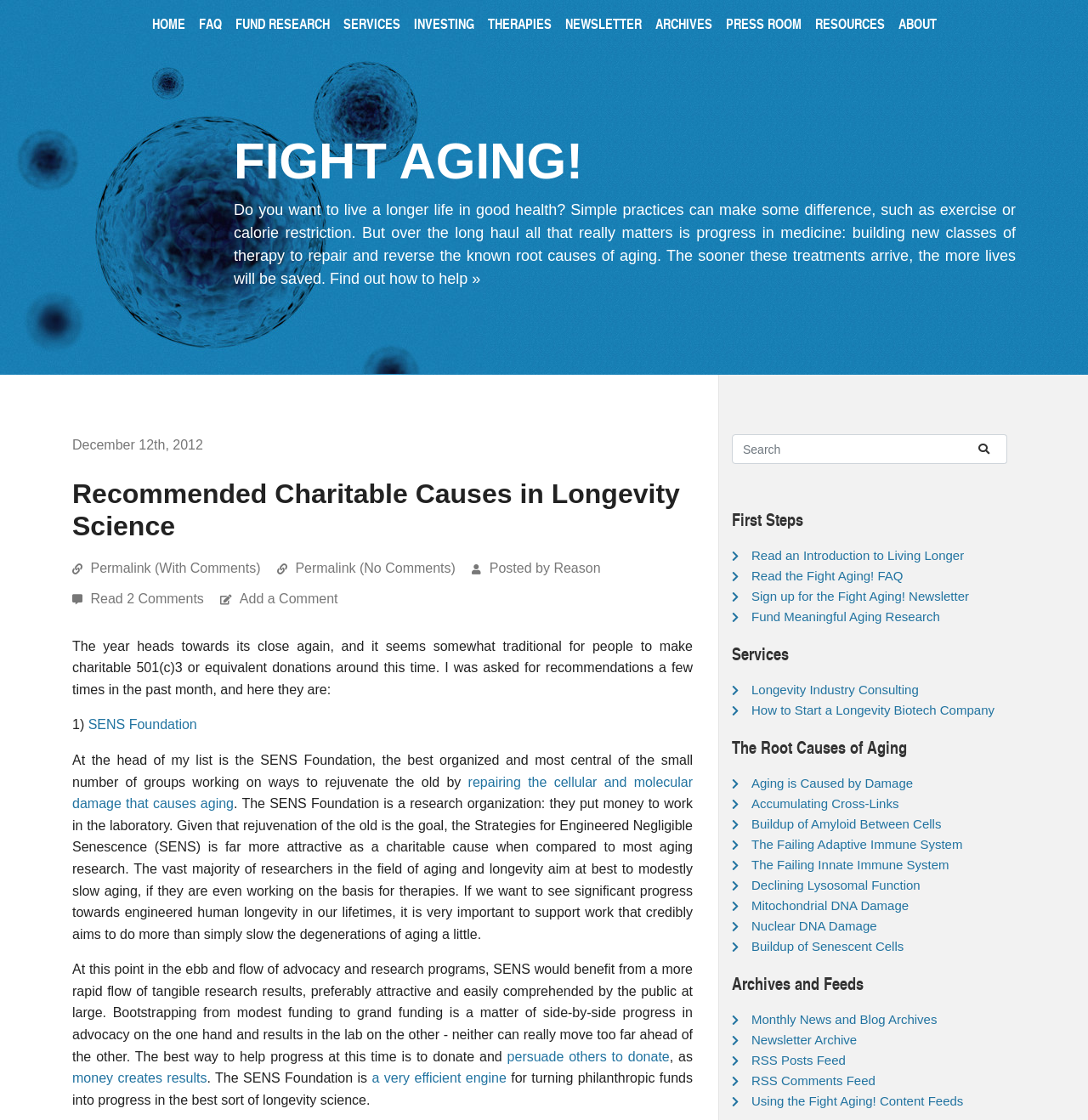Locate the bounding box coordinates of the segment that needs to be clicked to meet this instruction: "Find out how to help".

[0.303, 0.241, 0.442, 0.256]